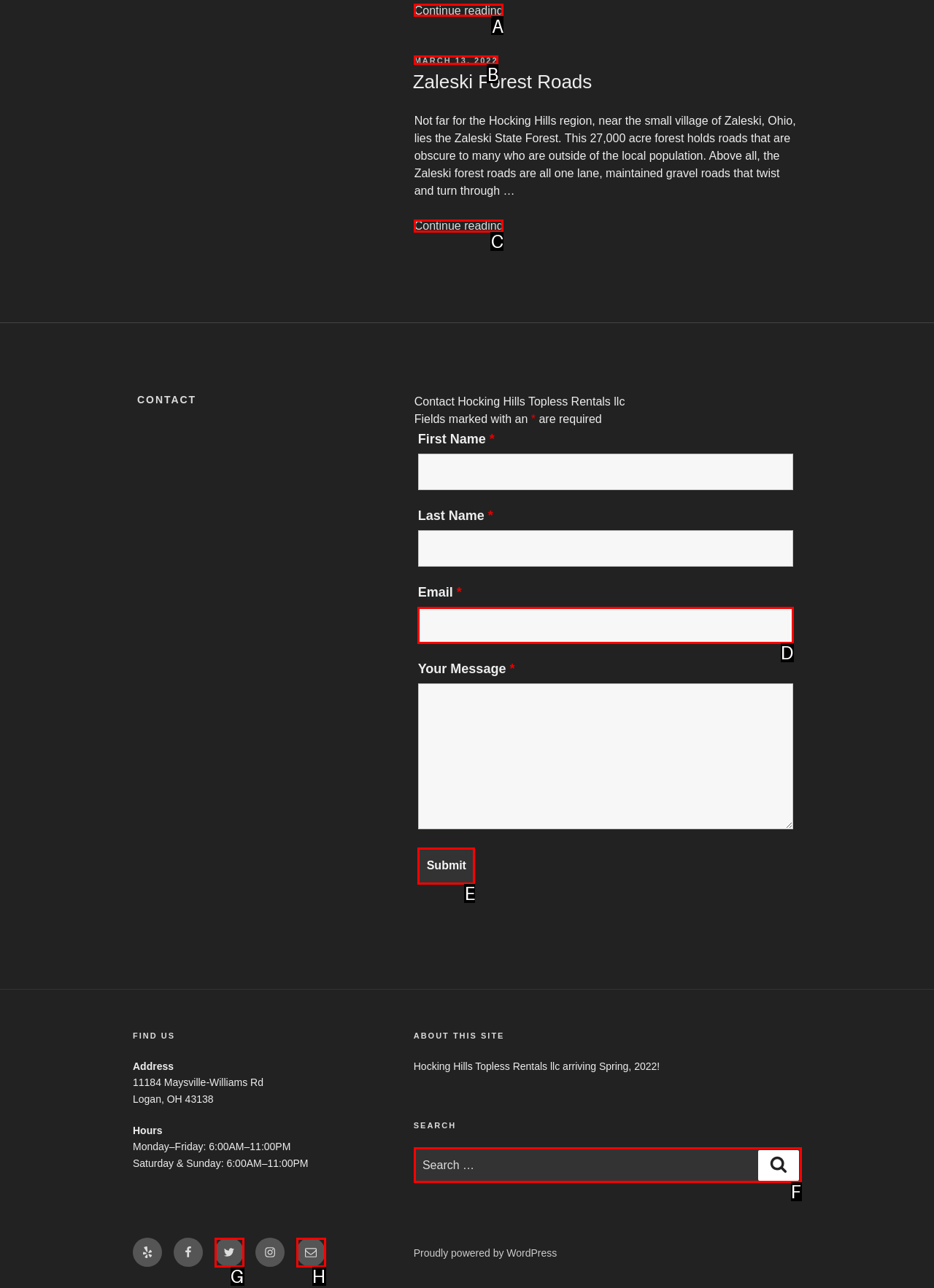Decide which letter you need to select to fulfill the task: Search for something
Answer with the letter that matches the correct option directly.

F